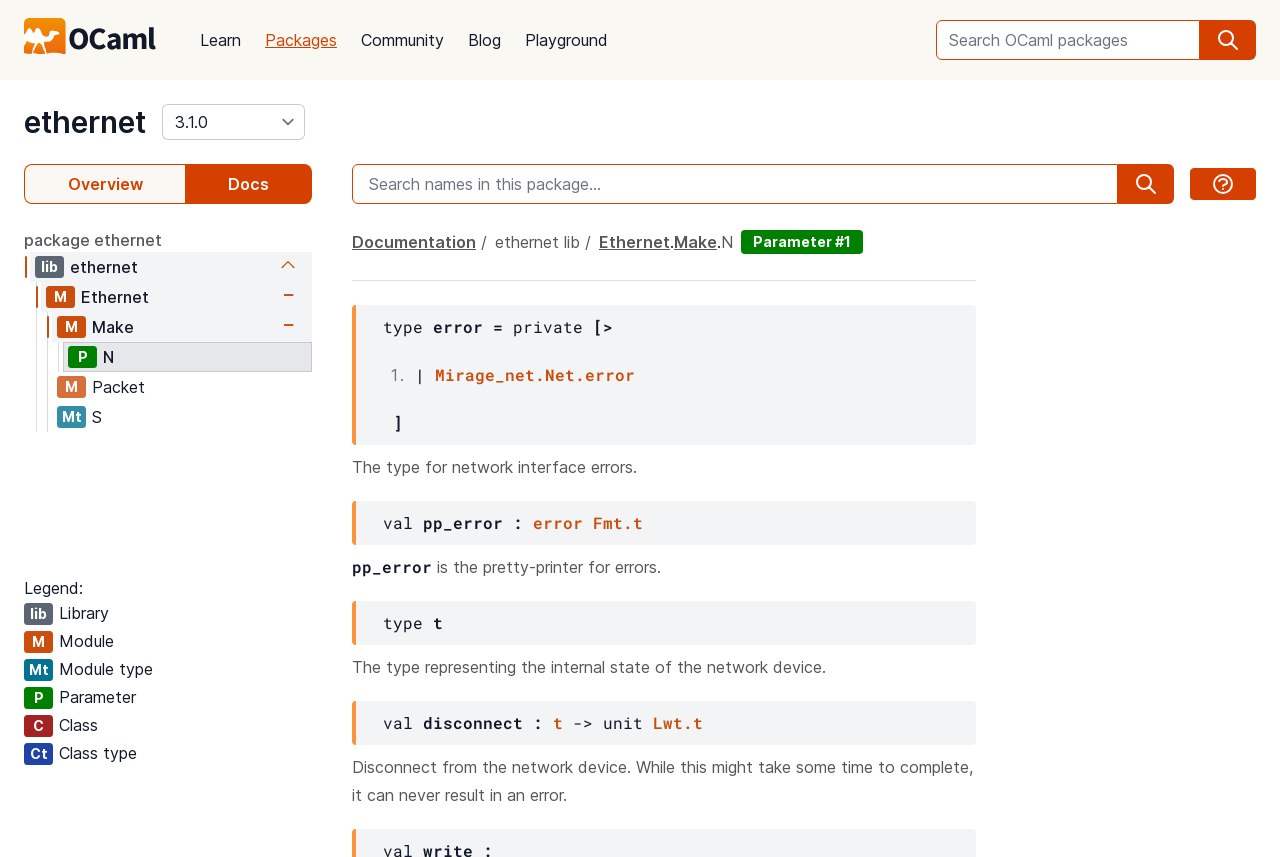Please identify the bounding box coordinates of where to click in order to follow the instruction: "View Ethernet package overview".

[0.019, 0.191, 0.145, 0.238]